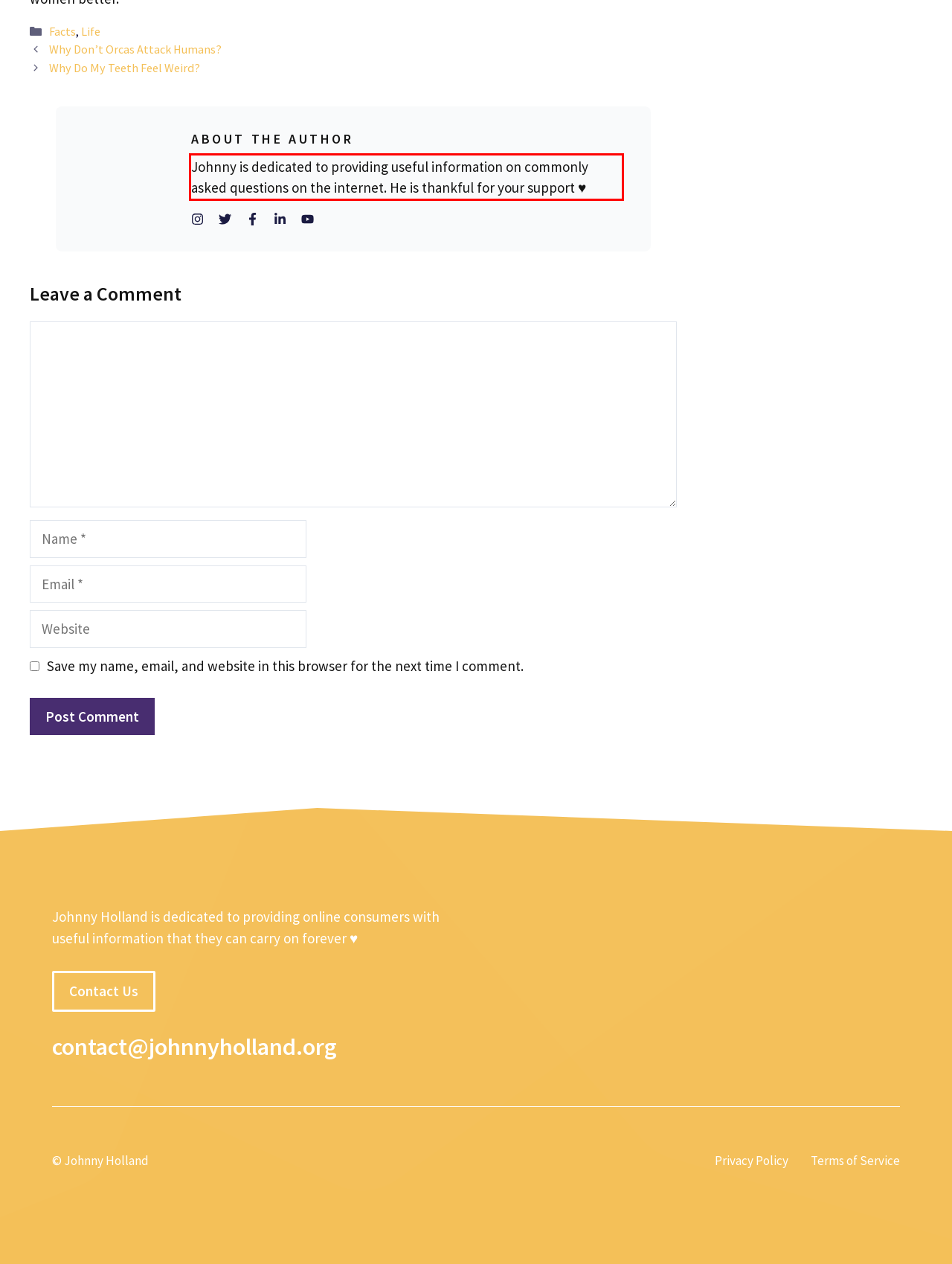With the provided screenshot of a webpage, locate the red bounding box and perform OCR to extract the text content inside it.

Johnny is dedicated to providing useful information on commonly asked questions on the internet. He is thankful for your support ♥